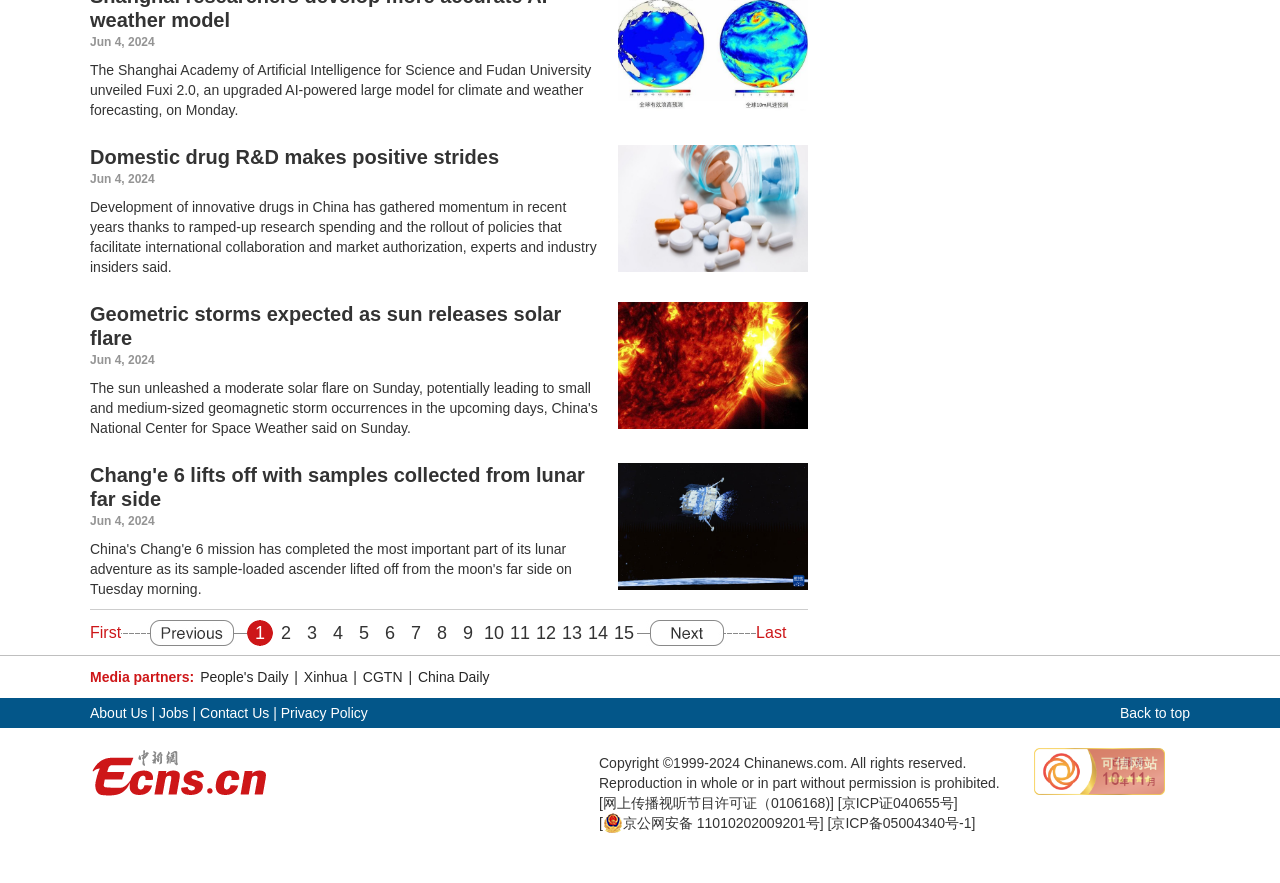By analyzing the image, answer the following question with a detailed response: What is the date of the news article 'Shanghai researchers develop more accurate AI weather model'?

The date of the news article 'Shanghai researchers develop more accurate AI weather model' can be found in the StaticText element with the text 'Jun 4, 2024' which is located above the article title.